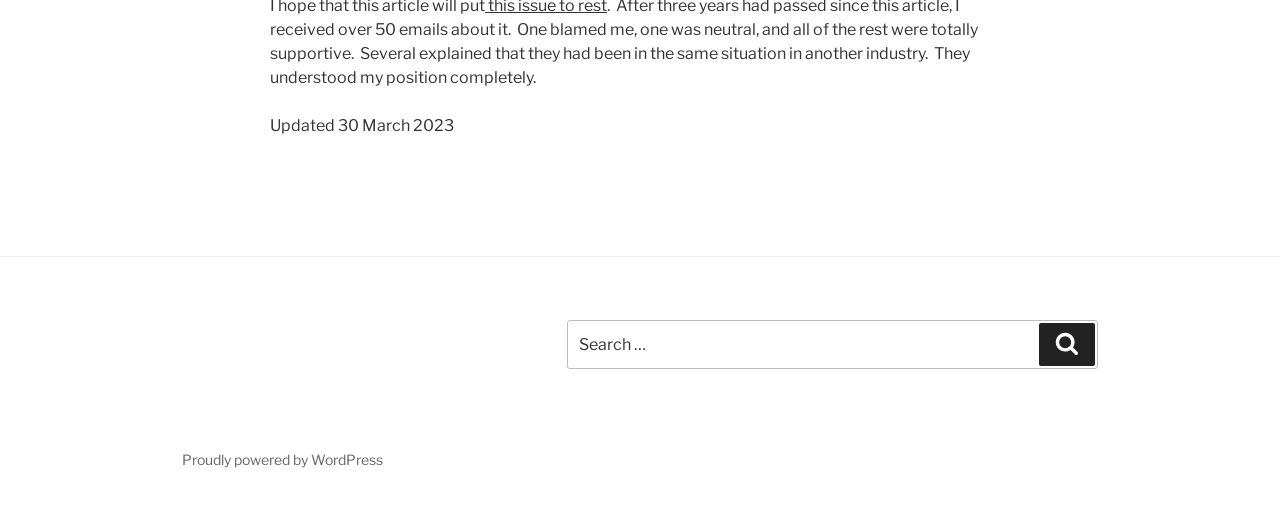Answer the question briefly using a single word or phrase: 
What is the purpose of the search box?

To search for something